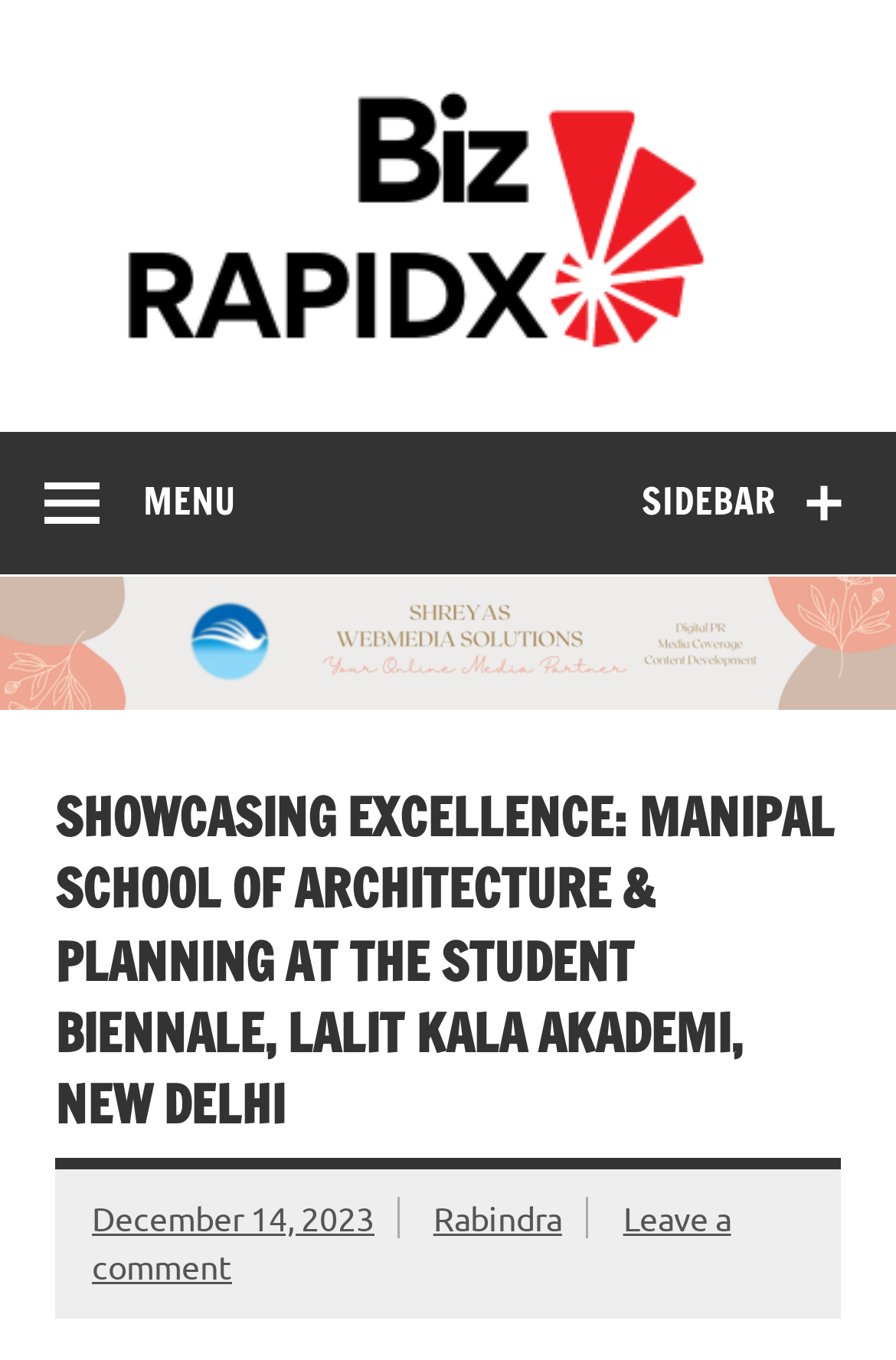Determine the title of the webpage and give its text content.

SHOWCASING EXCELLENCE: MANIPAL SCHOOL OF ARCHITECTURE & PLANNING AT THE STUDENT BIENNALE, LALIT KALA AKADEMI, NEW DELHI